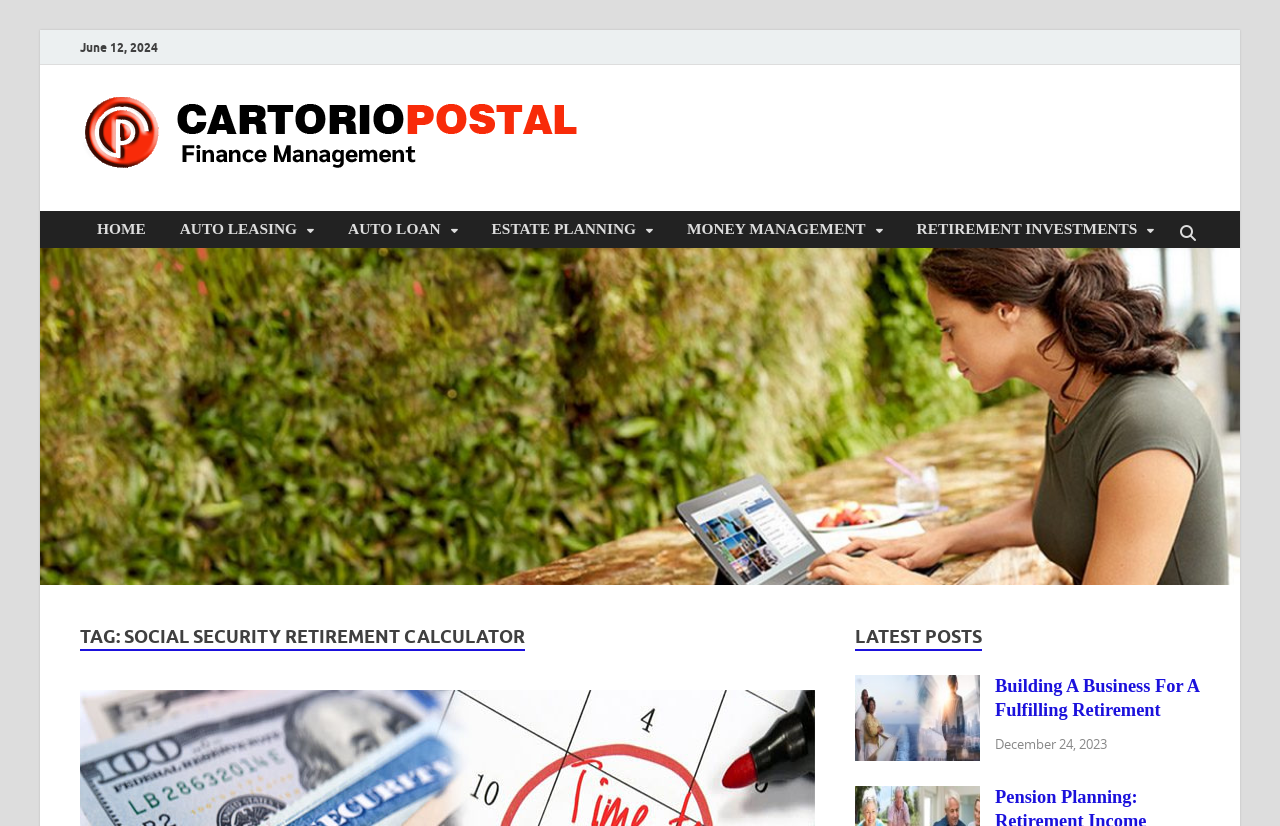Specify the bounding box coordinates of the area to click in order to follow the given instruction: "Click on Services."

None